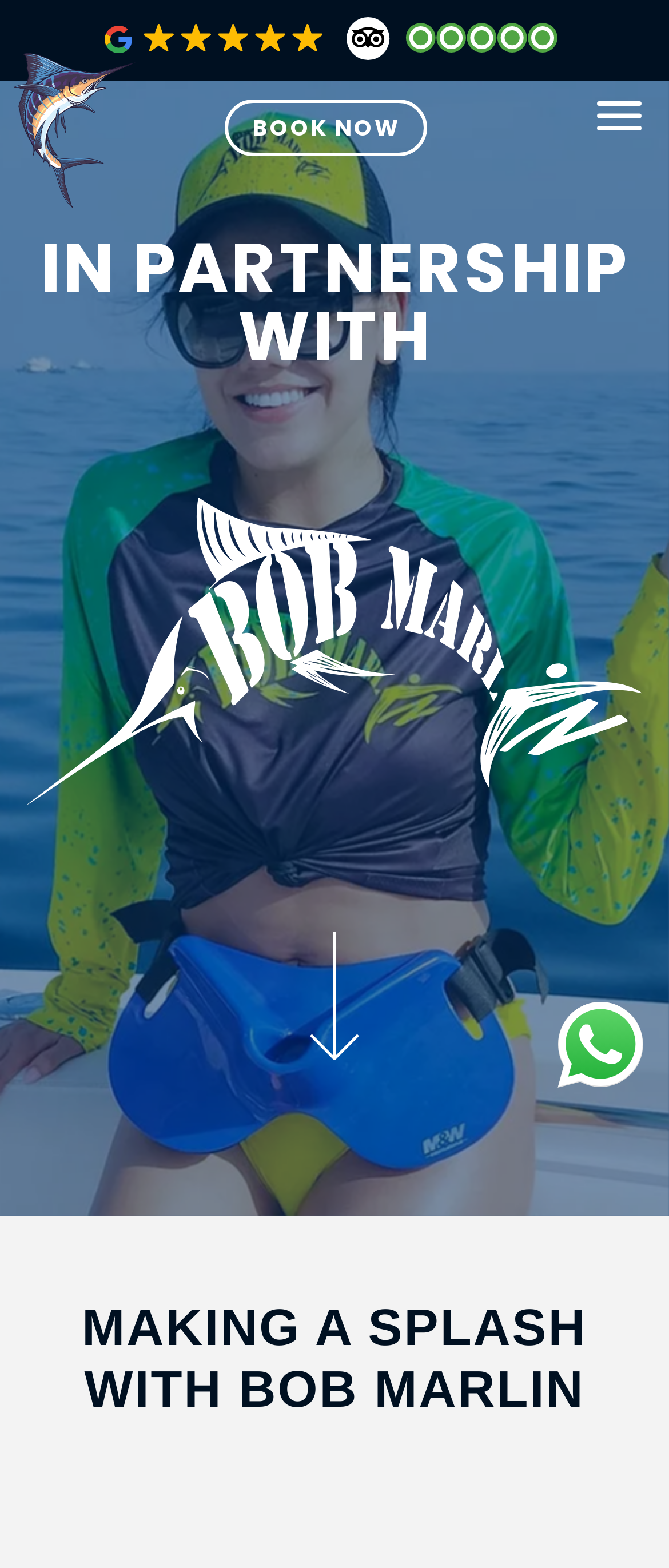What is the theme of the partnership?
Please provide a detailed and comprehensive answer to the question.

Based on the webpage, it is clear that the partnership is with Bob Marlin, an expert in watersports attire, and the webpage is promoting luxury fishing charters, which suggests that the theme of the partnership is watersports.